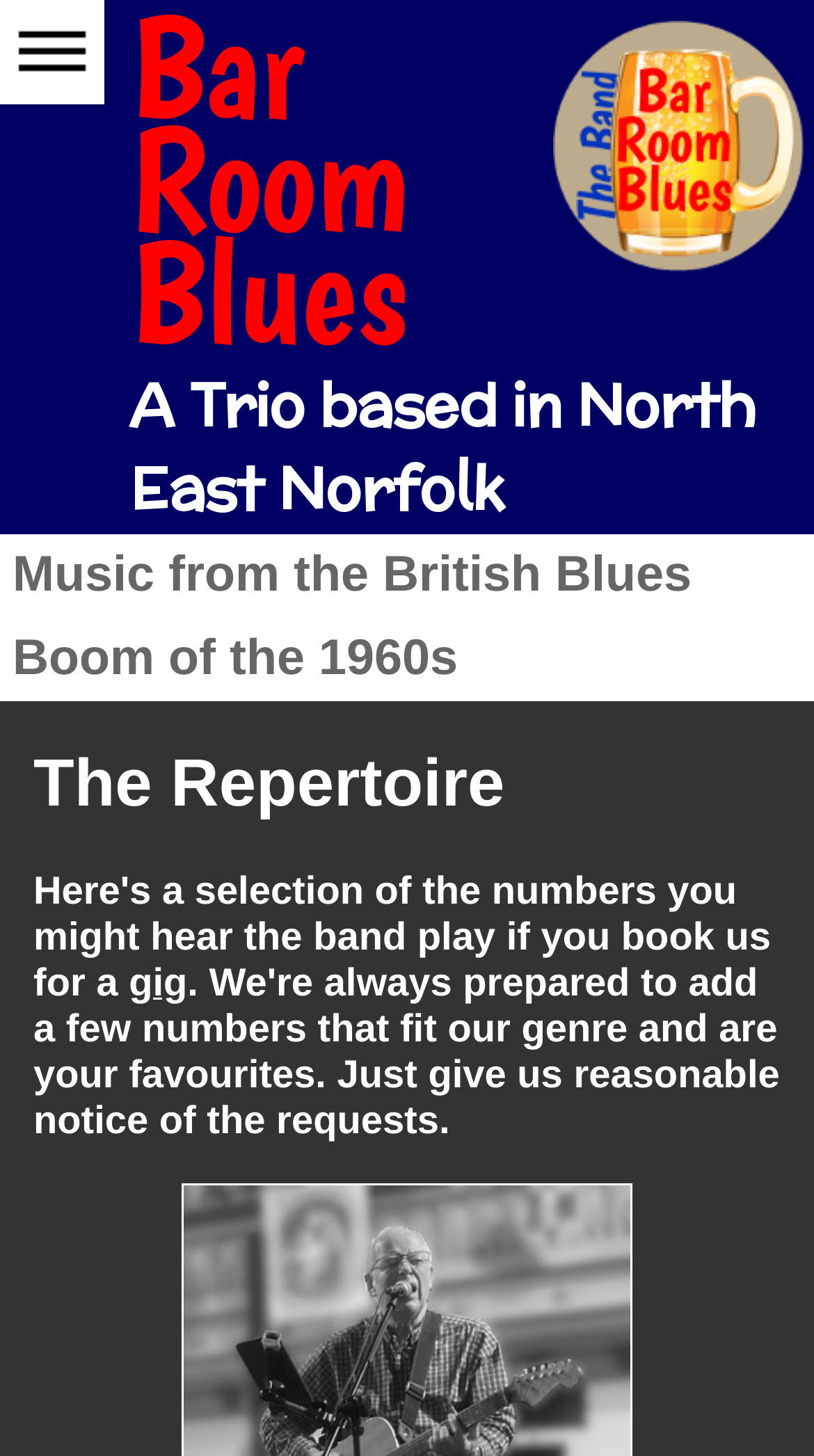Identify the bounding box coordinates for the UI element mentioned here: "gig". Provide the coordinates as four float values between 0 and 1, i.e., [left, top, right, bottom].

[0.158, 0.659, 0.23, 0.689]